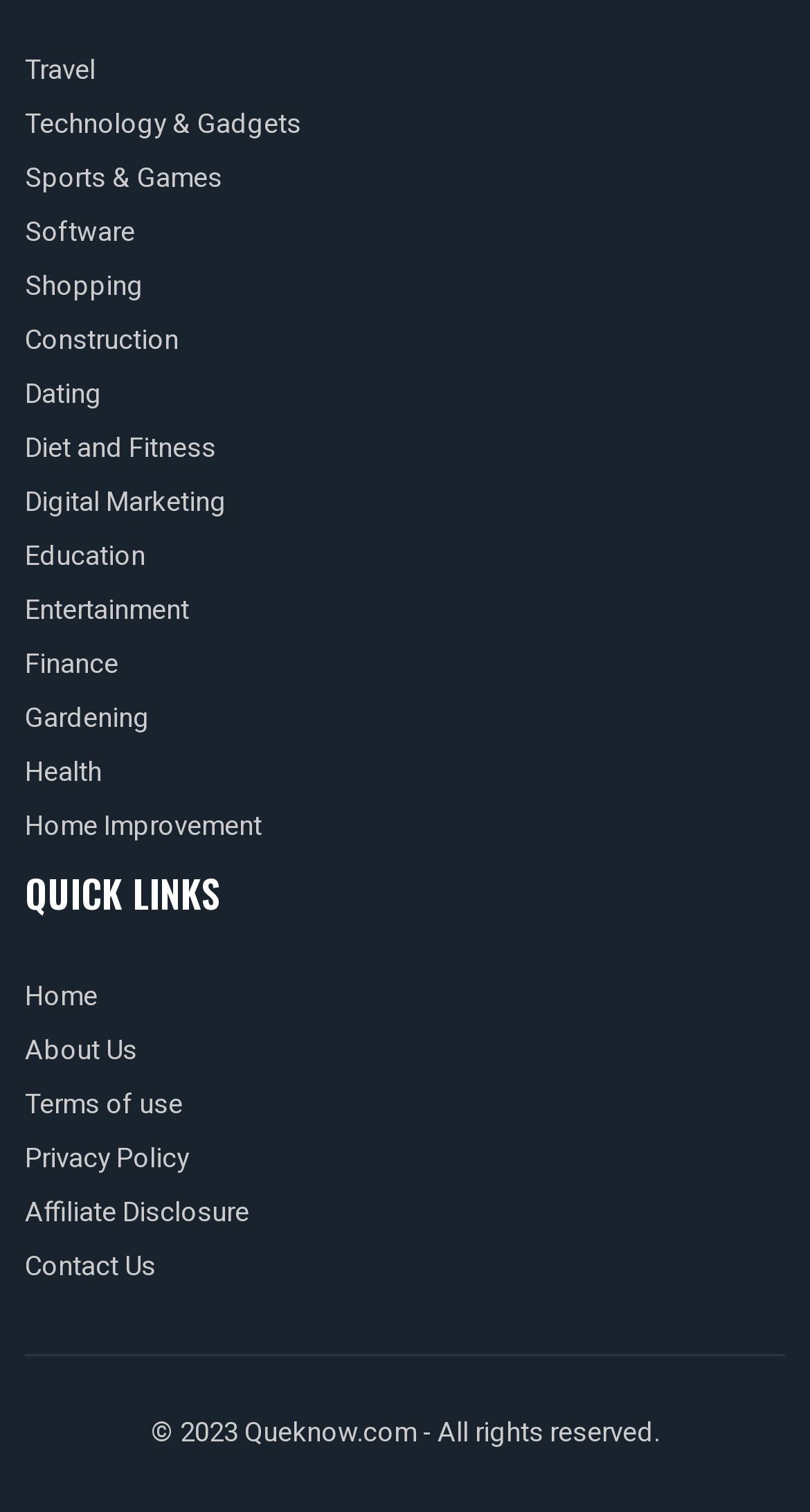Respond to the question below with a single word or phrase:
What is the copyright year of the website?

2023